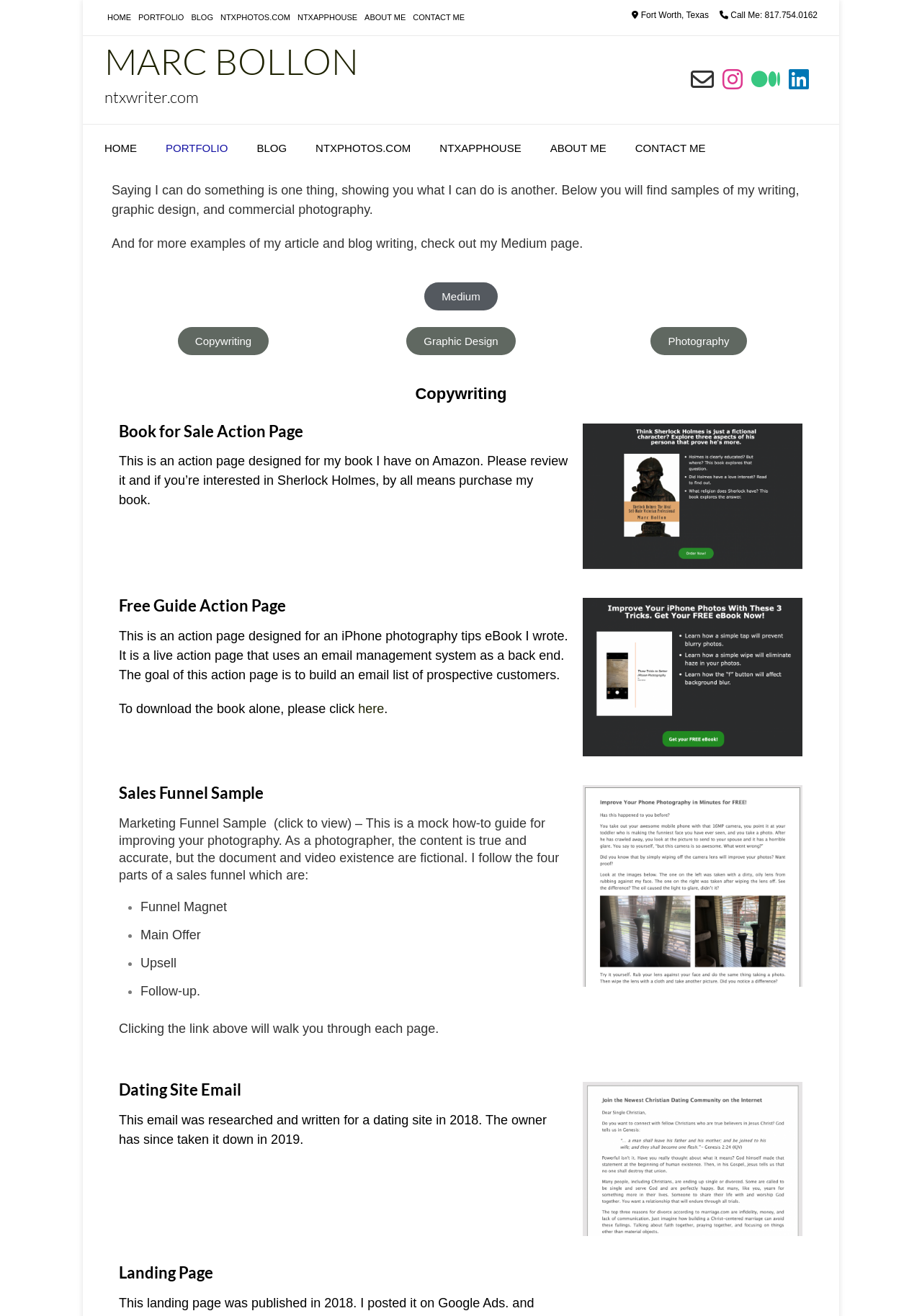Use a single word or phrase to answer the question: 
What is the theme of the book written by Marc Bollon?

Sherlock Holmes